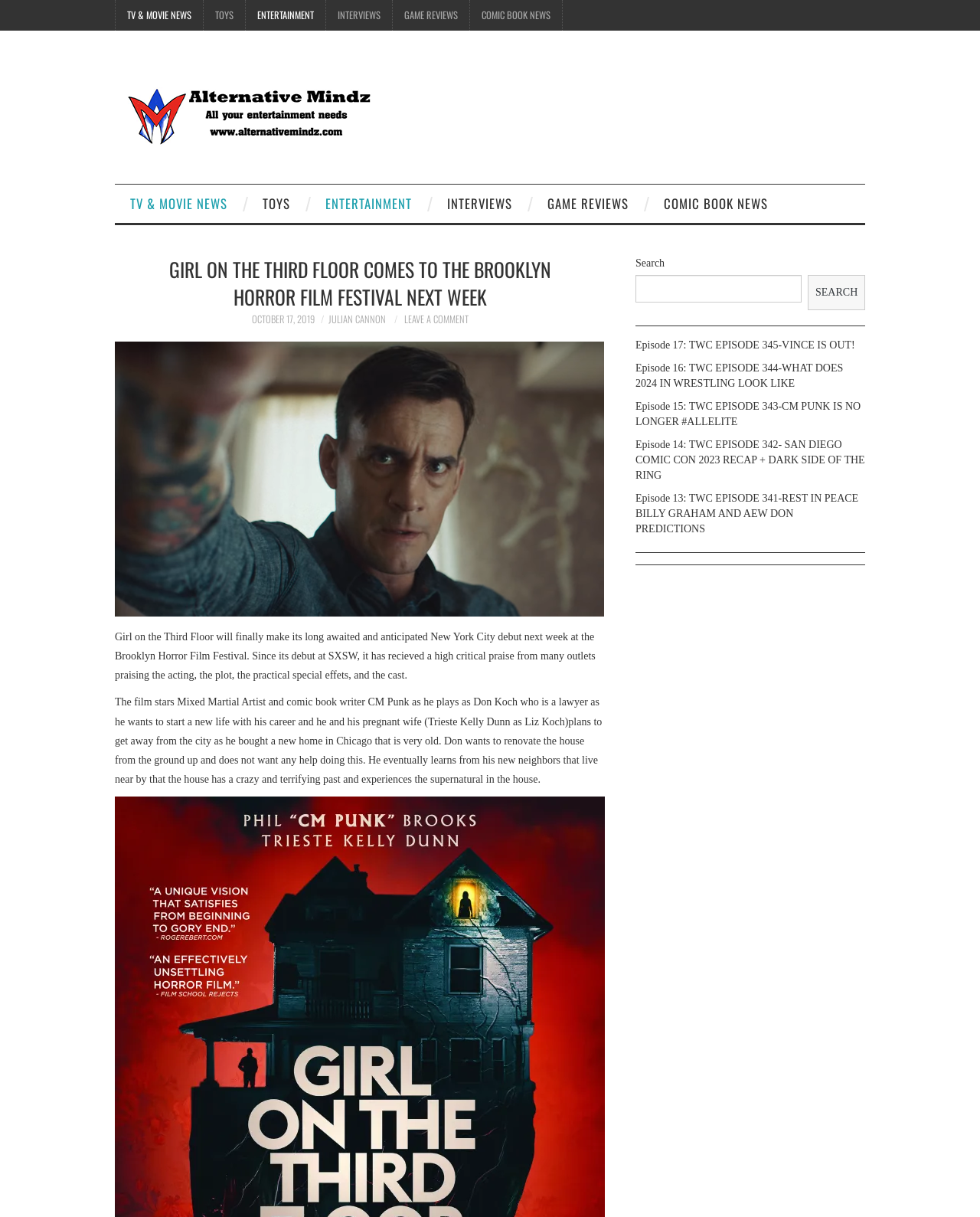Please identify the bounding box coordinates of the element that needs to be clicked to execute the following command: "Read the article about GIRL ON THE THIRD FLOOR". Provide the bounding box using four float numbers between 0 and 1, formatted as [left, top, right, bottom].

[0.148, 0.21, 0.586, 0.255]